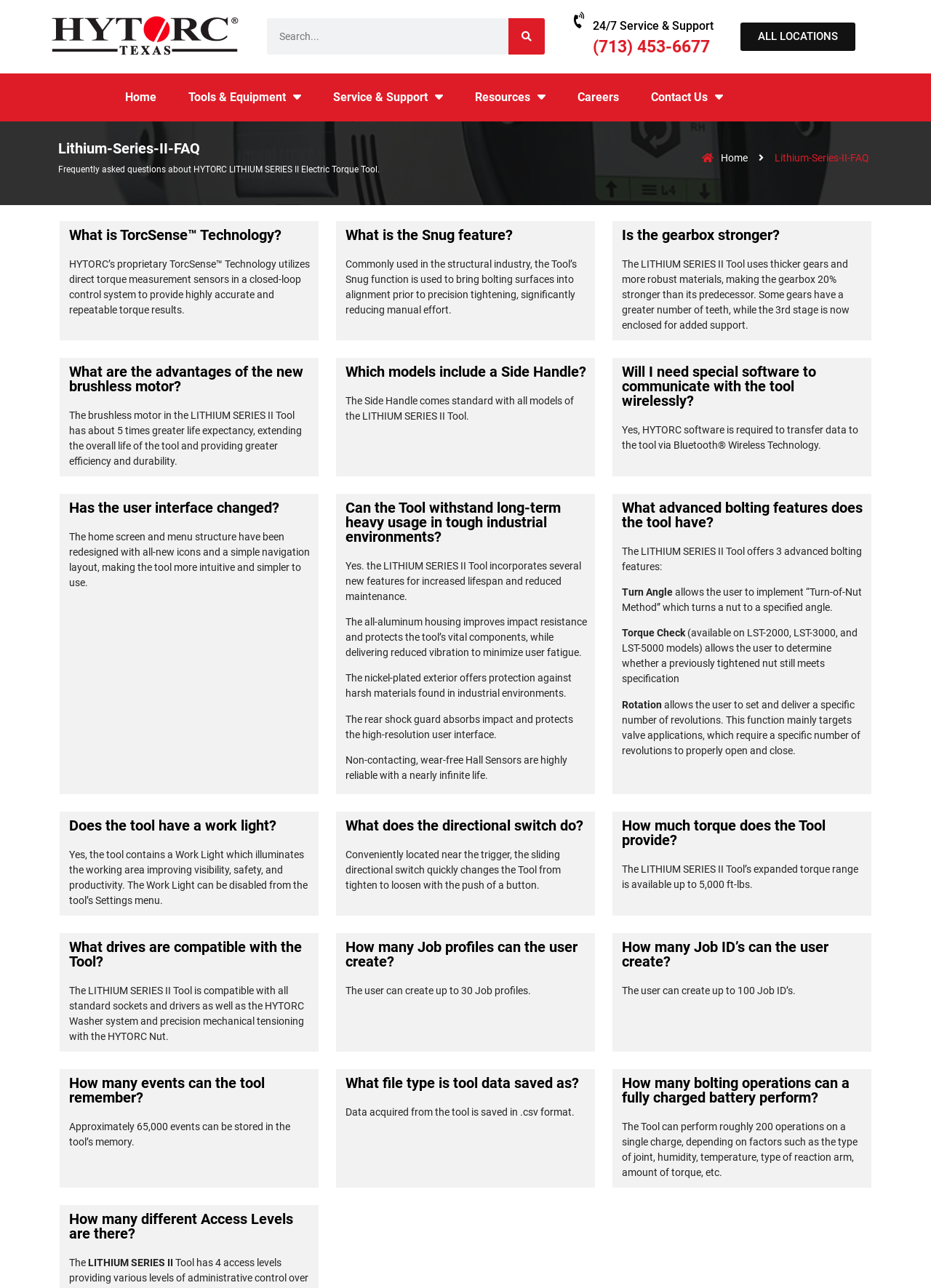Specify the bounding box coordinates of the area to click in order to execute this command: 'Call 24/7 Service & Support'. The coordinates should consist of four float numbers ranging from 0 to 1, and should be formatted as [left, top, right, bottom].

[0.637, 0.029, 0.762, 0.044]